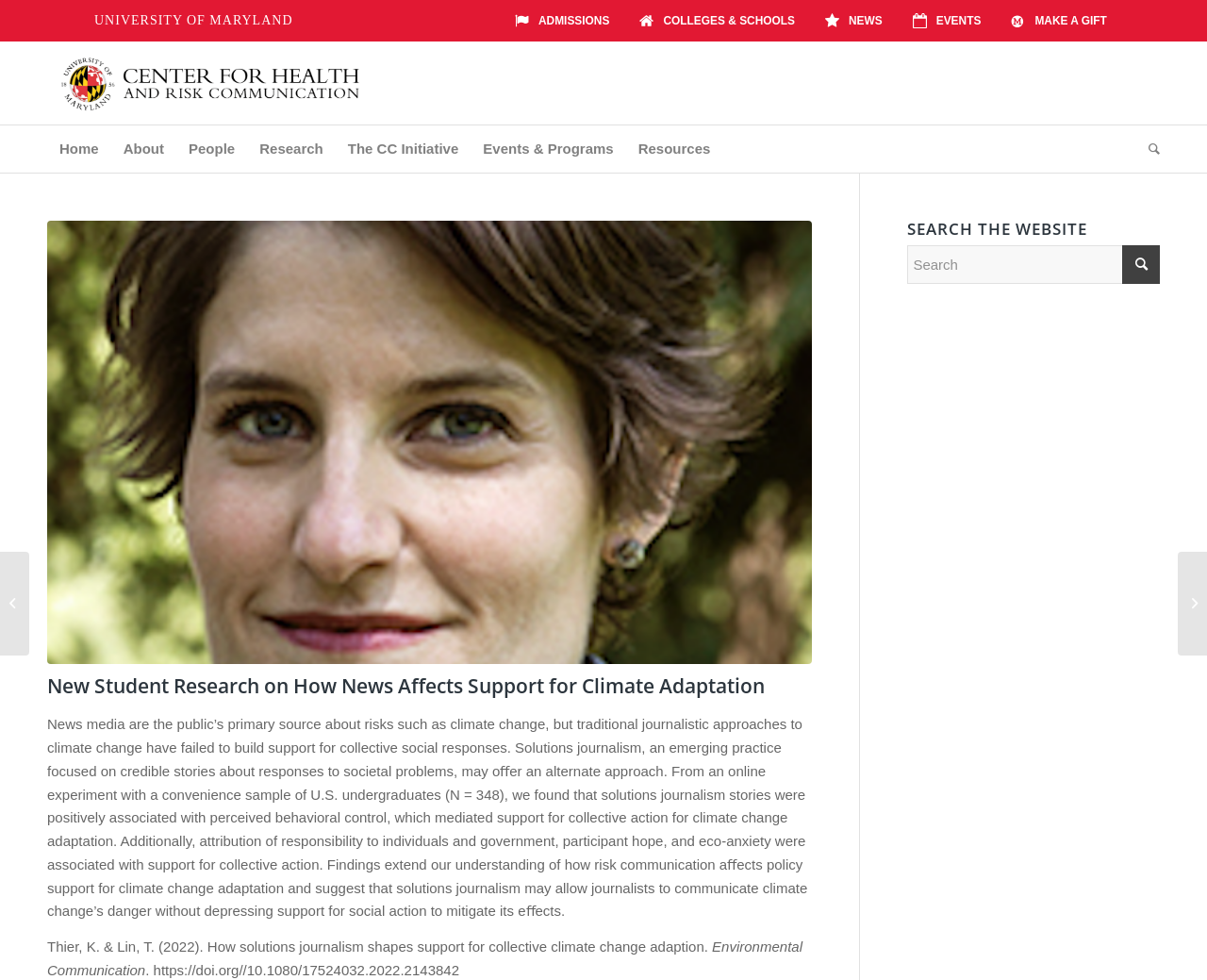Provide the bounding box coordinates in the format (top-left x, top-left y, bottom-right x, bottom-right y). All values are floating point numbers between 0 and 1. Determine the bounding box coordinate of the UI element described as: The CC Initiative

[0.278, 0.128, 0.39, 0.176]